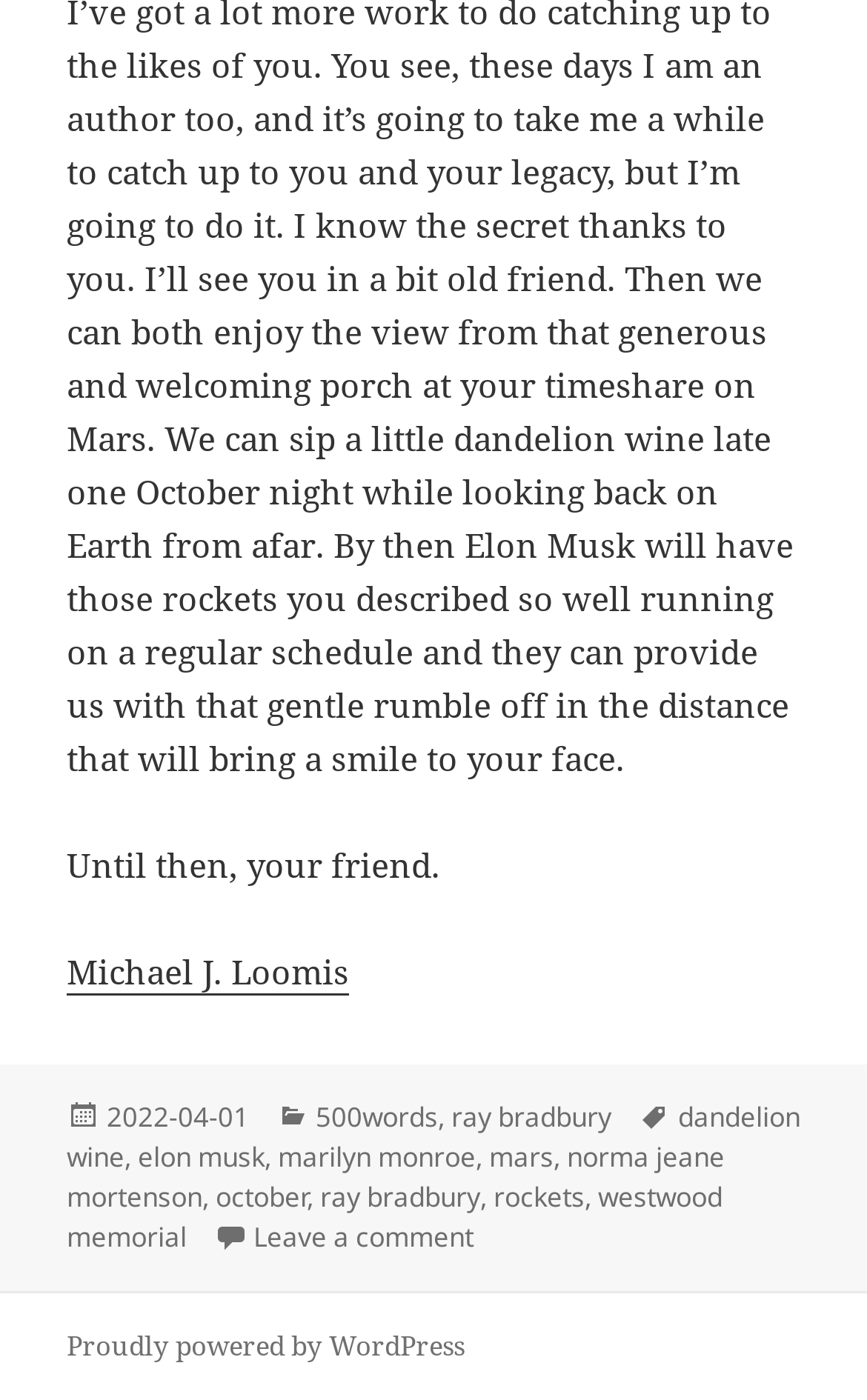Point out the bounding box coordinates of the section to click in order to follow this instruction: "Open the MENU".

None